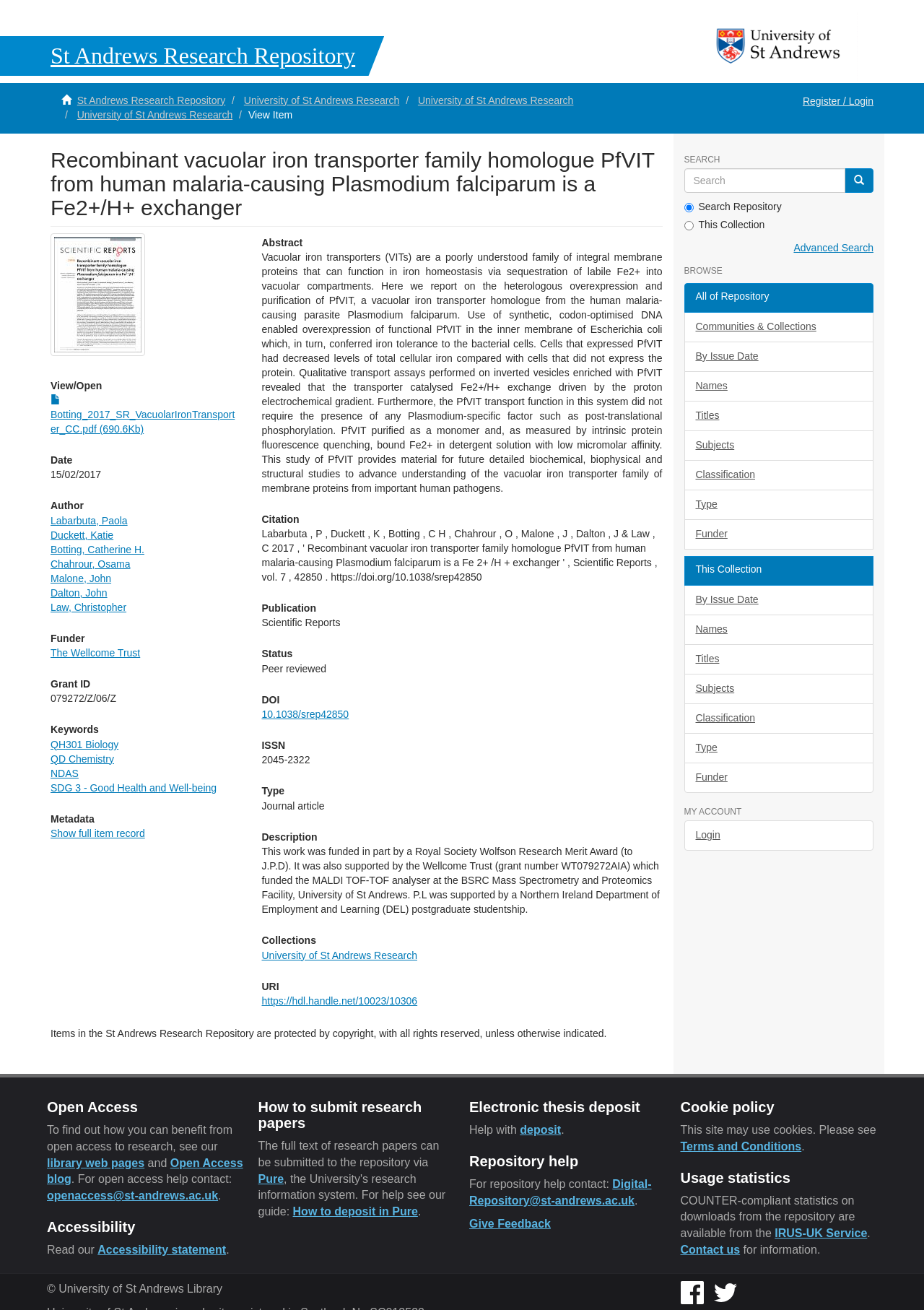Please identify the bounding box coordinates of the clickable area that will allow you to execute the instruction: "View full item record".

[0.055, 0.632, 0.157, 0.641]